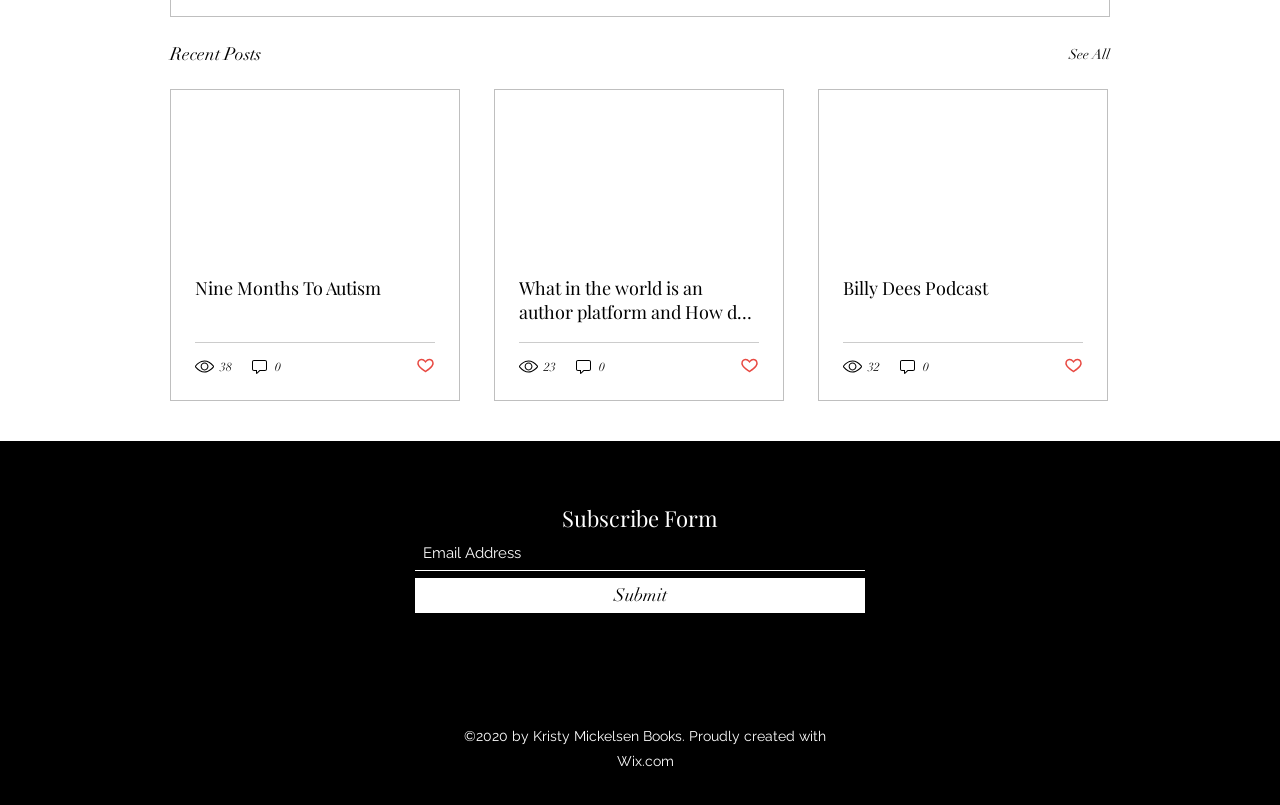Determine the coordinates of the bounding box that should be clicked to complete the instruction: "Get personalized voter information". The coordinates should be represented by four float numbers between 0 and 1: [left, top, right, bottom].

None